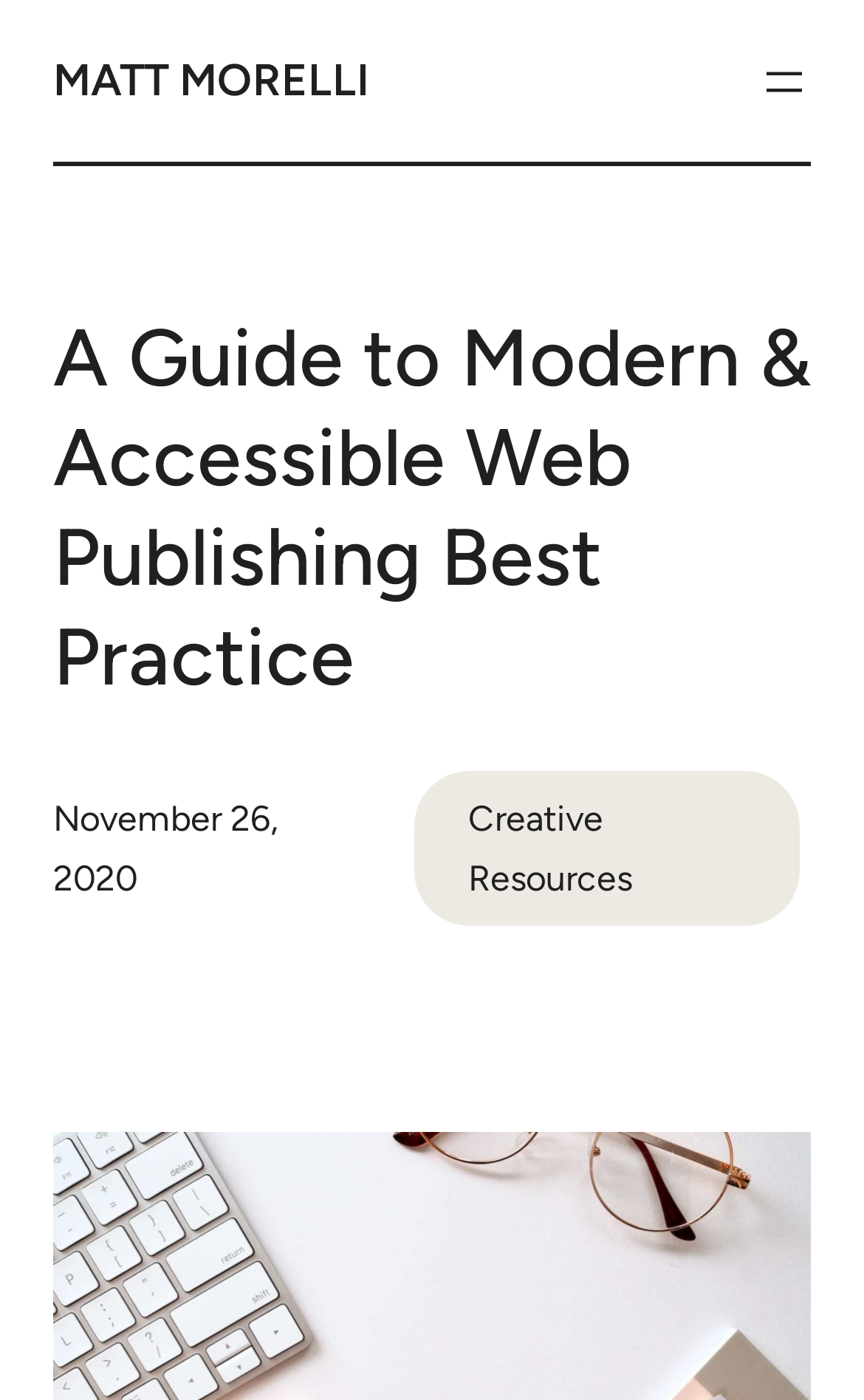Generate a comprehensive description of the webpage.

The webpage is titled "A Guide to Modern & Accessible Web Publishing Best Practice" by Matt Morelli. At the top left of the page, there is a heading with the author's name, "MATT MORELLI", which is also a link. Below the author's name, there is a larger heading that displays the title of the article. 

On the top right of the page, there is a navigation section with a button labeled "Open menu", which has a popup menu. 

Below the title, there is a time element that displays the date "November 26, 2020". 

To the right of the date, there is a link labeled "Creative Resources".